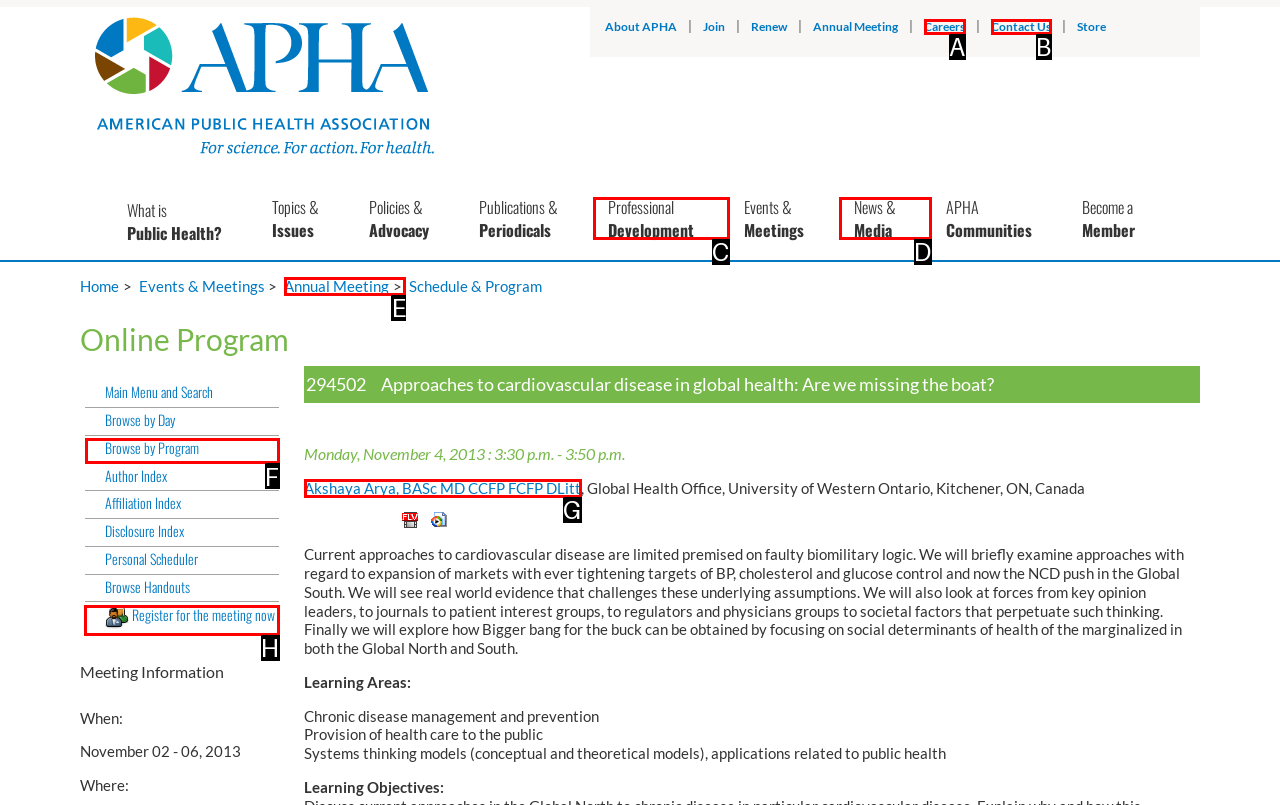Select the right option to accomplish this task: Register for the meeting now. Reply with the letter corresponding to the correct UI element.

H